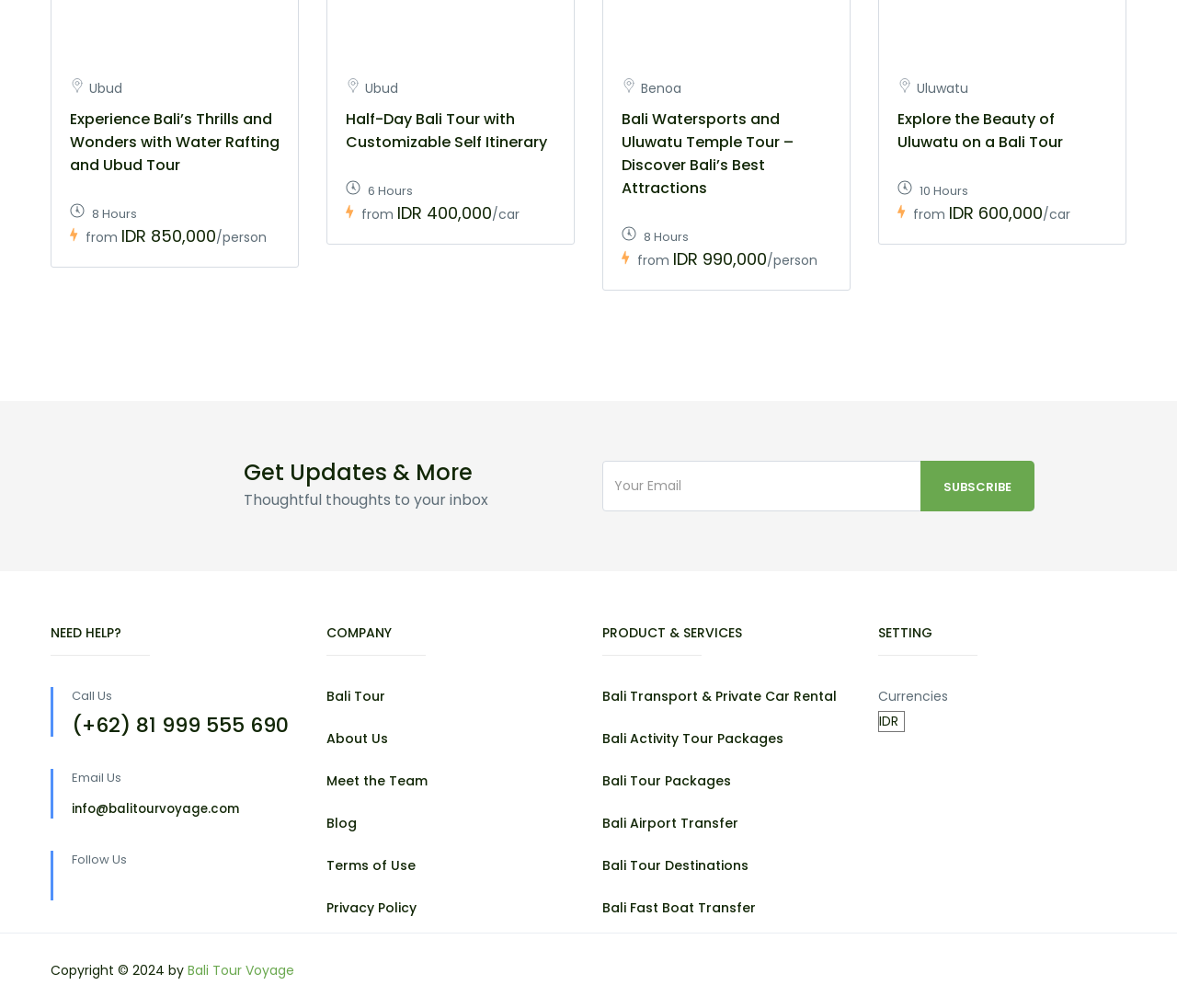Please provide the bounding box coordinates for the element that needs to be clicked to perform the instruction: "Select a currency". The coordinates must consist of four float numbers between 0 and 1, formatted as [left, top, right, bottom].

[0.746, 0.705, 0.769, 0.726]